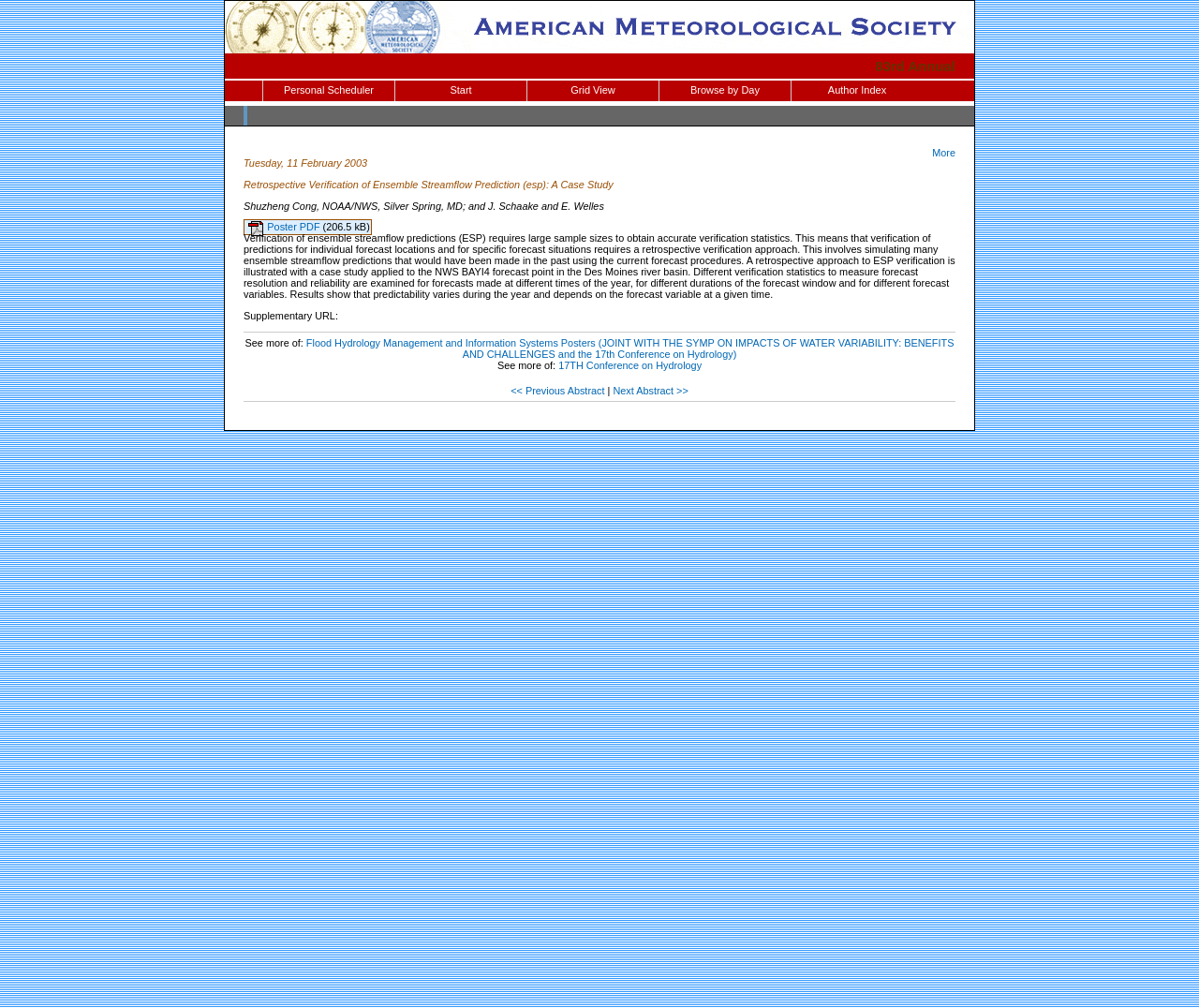Answer the following query with a single word or phrase:
What is the date of the event?

Tuesday, 11 February 2003